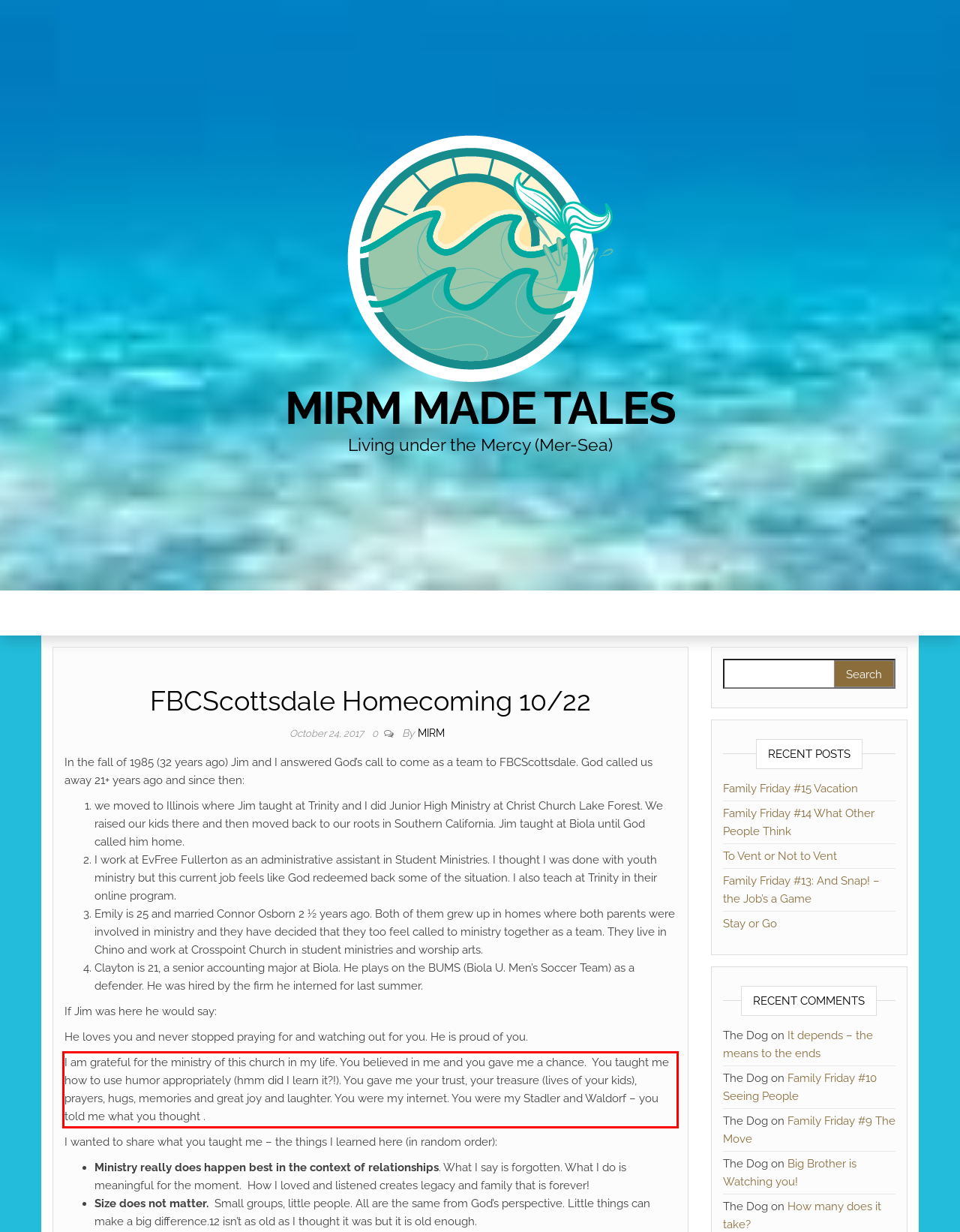Observe the screenshot of the webpage, locate the red bounding box, and extract the text content within it.

I am grateful for the ministry of this church in my life. You believed in me and you gave me a chance. You taught me how to use humor appropriately (hmm did I learn it?!). You gave me your trust, your treasure (lives of your kids), prayers, hugs, memories and great joy and laughter. You were my internet. You were my Stadler and Waldorf – you told me what you thought .